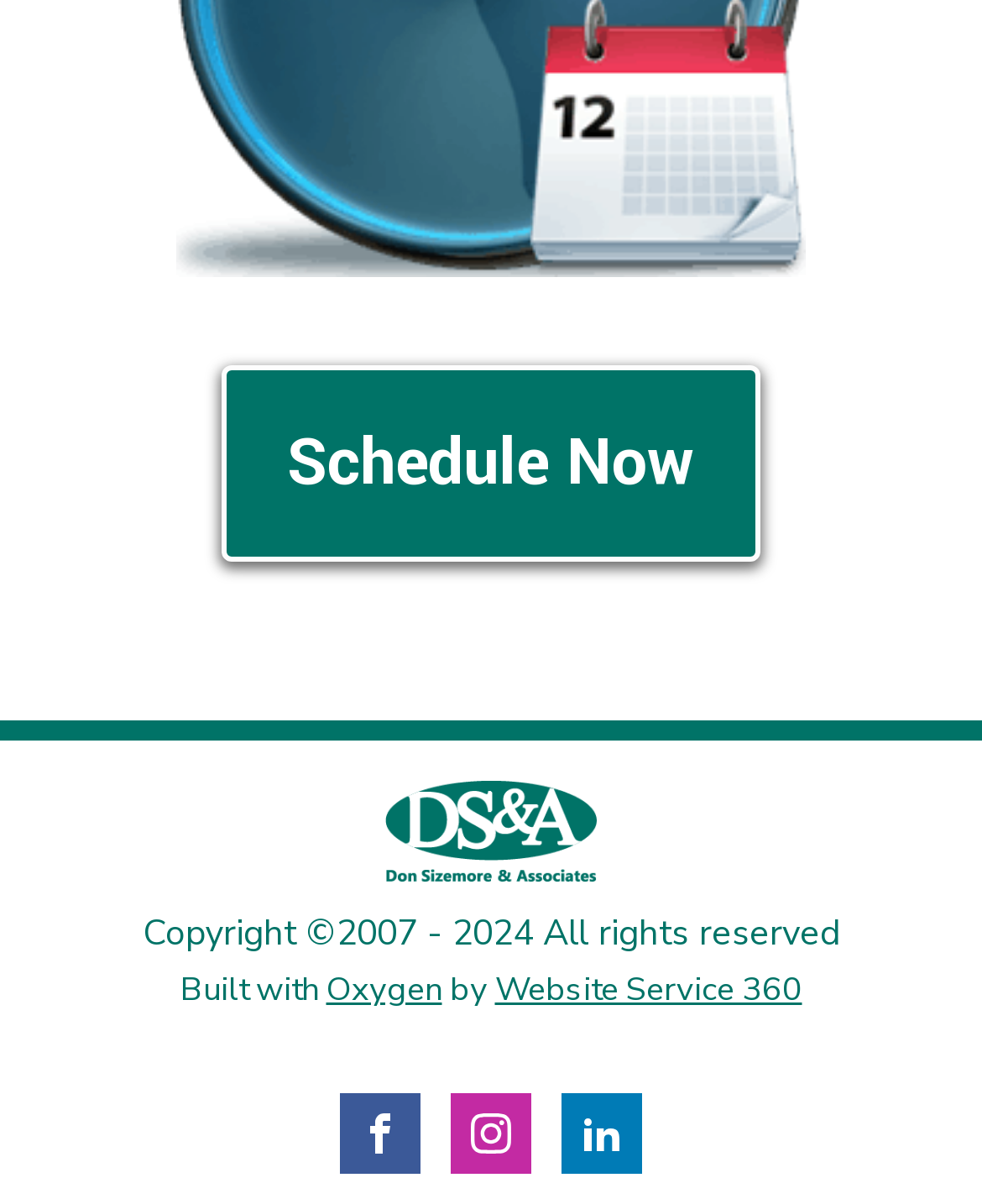What is the purpose of the 'Schedule Now' link?
Please use the visual content to give a single word or phrase answer.

To schedule an appointment